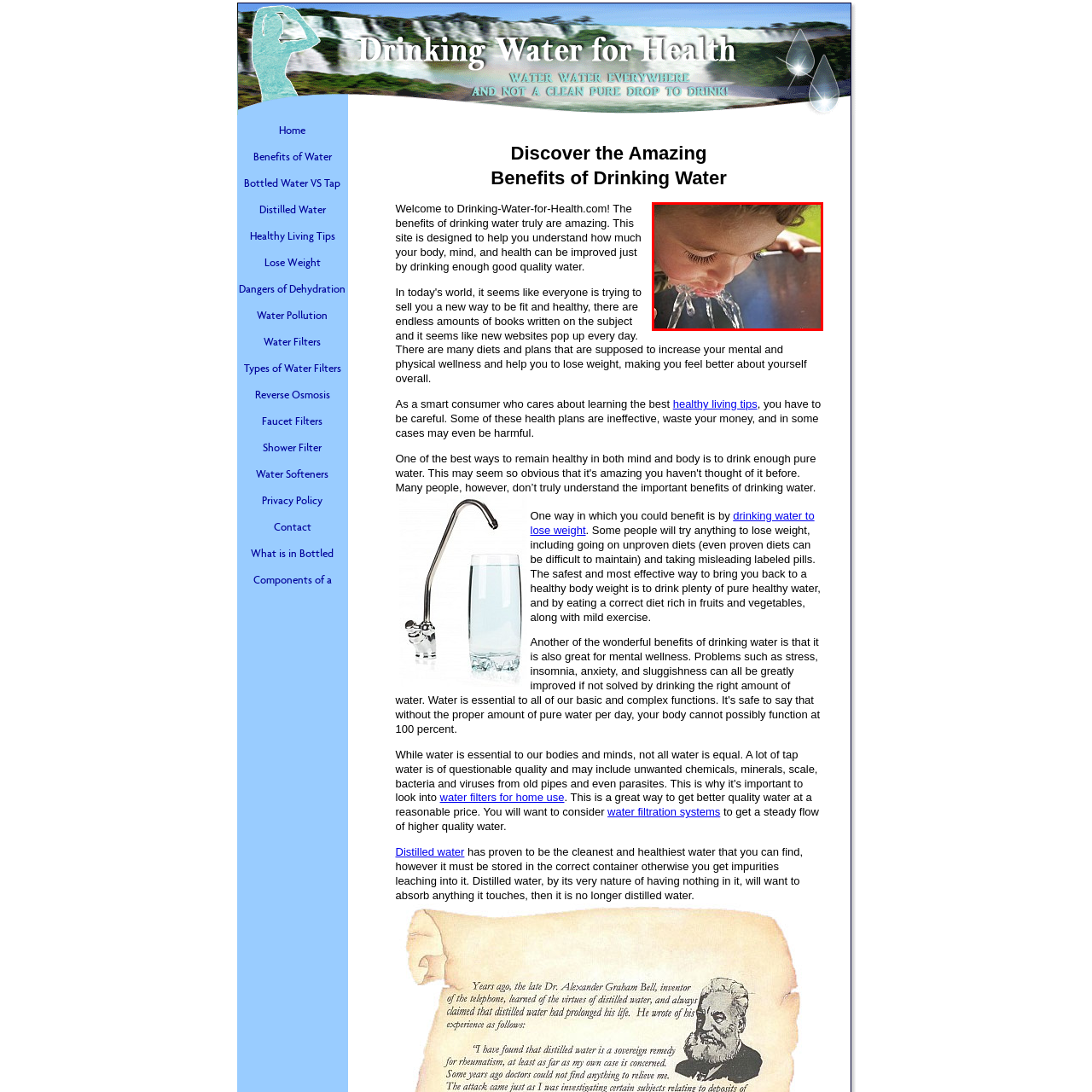What is the theme of the image?
Inspect the image enclosed by the red bounding box and provide a detailed and comprehensive answer to the question.

The image embodies the theme of the benefits of drinking water, highlighting the simple yet vital act of nourishing one's body, and the importance of clean, accessible water for health and well-being.